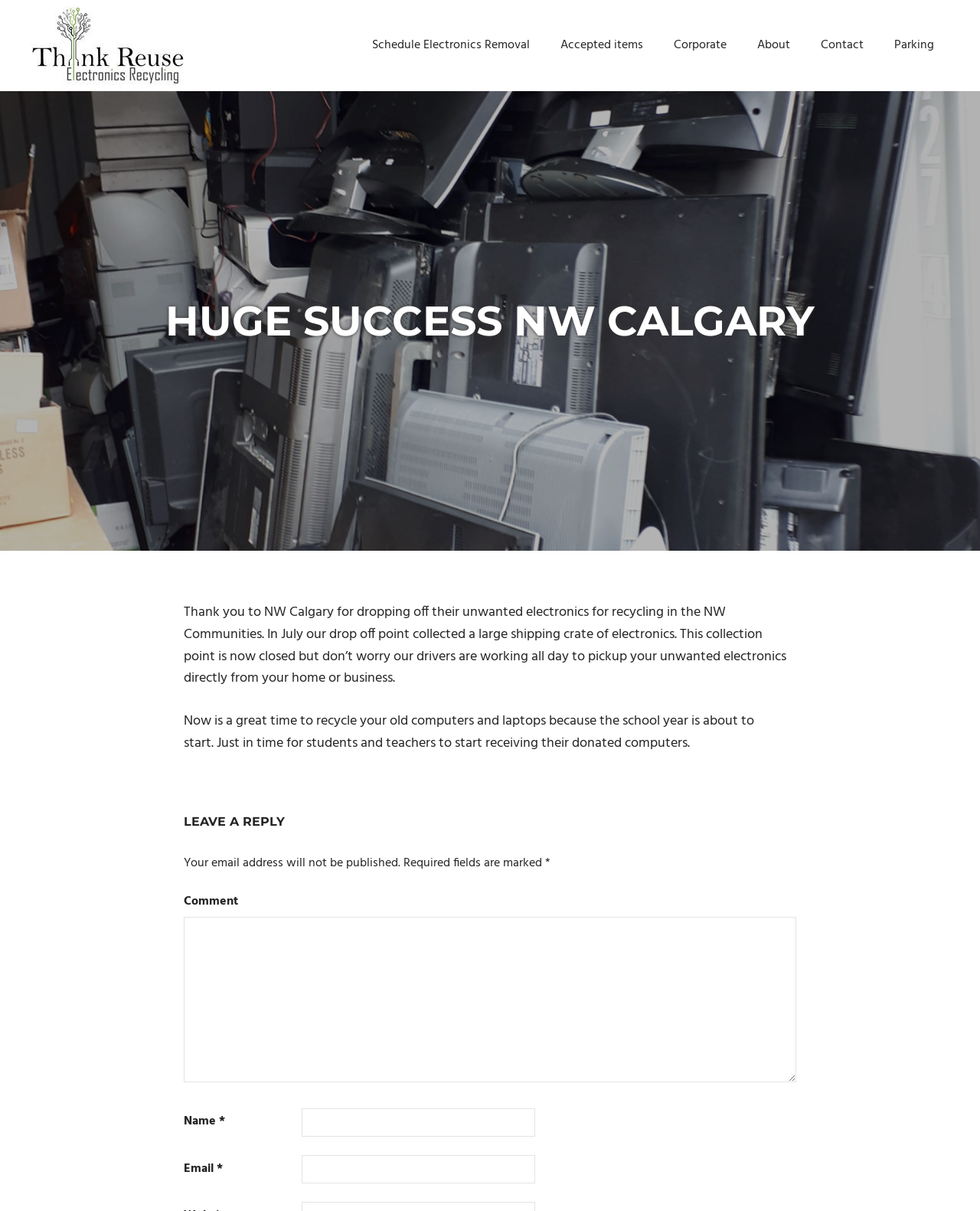What information is required to leave a reply on the webpage?
Utilize the information in the image to give a detailed answer to the question.

The webpage has textboxes for Name, Email, and Comment, and all of them are marked as required fields. This indicates that users need to provide this information to leave a reply.